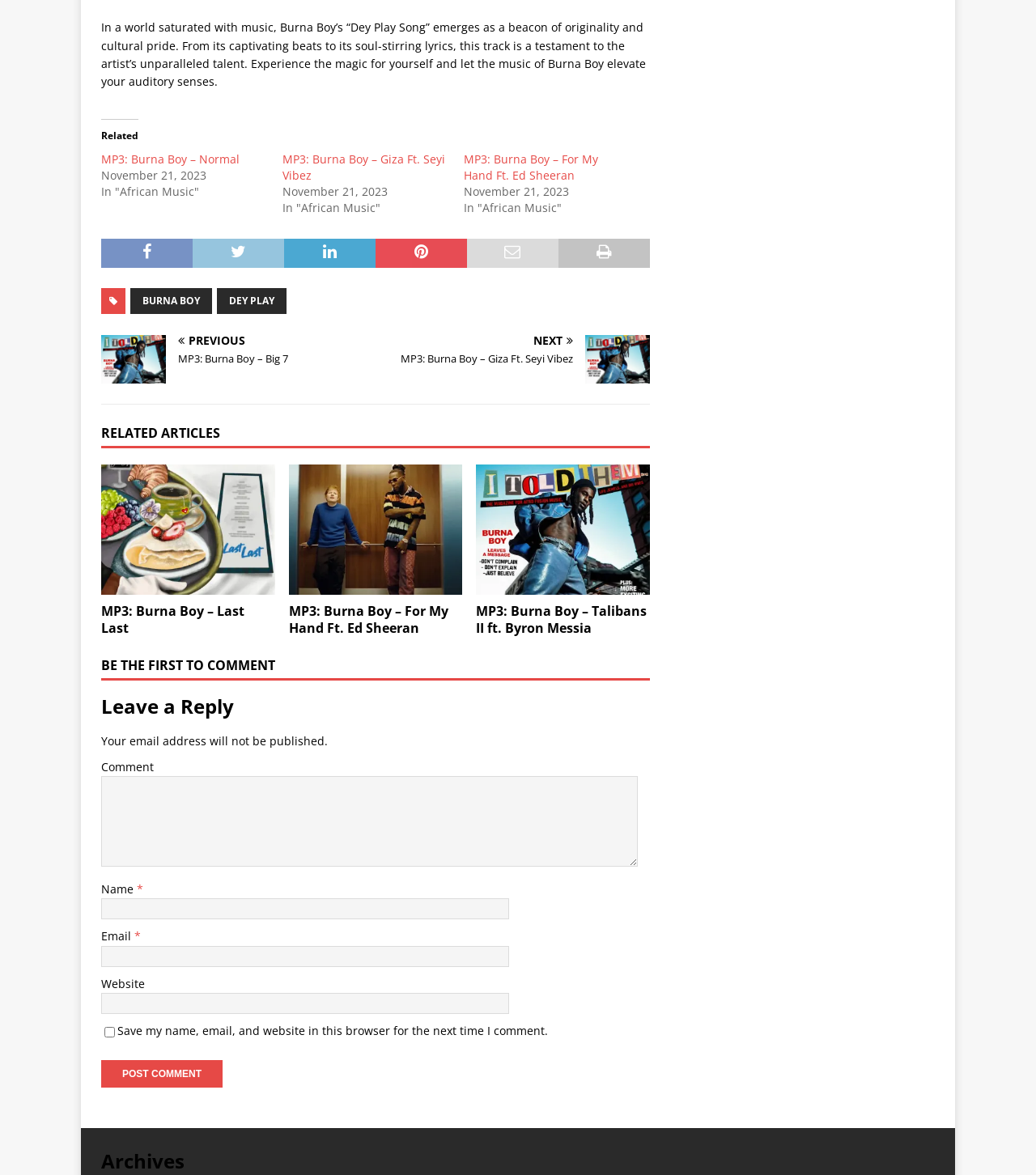Identify the bounding box coordinates for the region to click in order to carry out this instruction: "Click on the 'BURNA BOY' link". Provide the coordinates using four float numbers between 0 and 1, formatted as [left, top, right, bottom].

[0.126, 0.245, 0.205, 0.267]